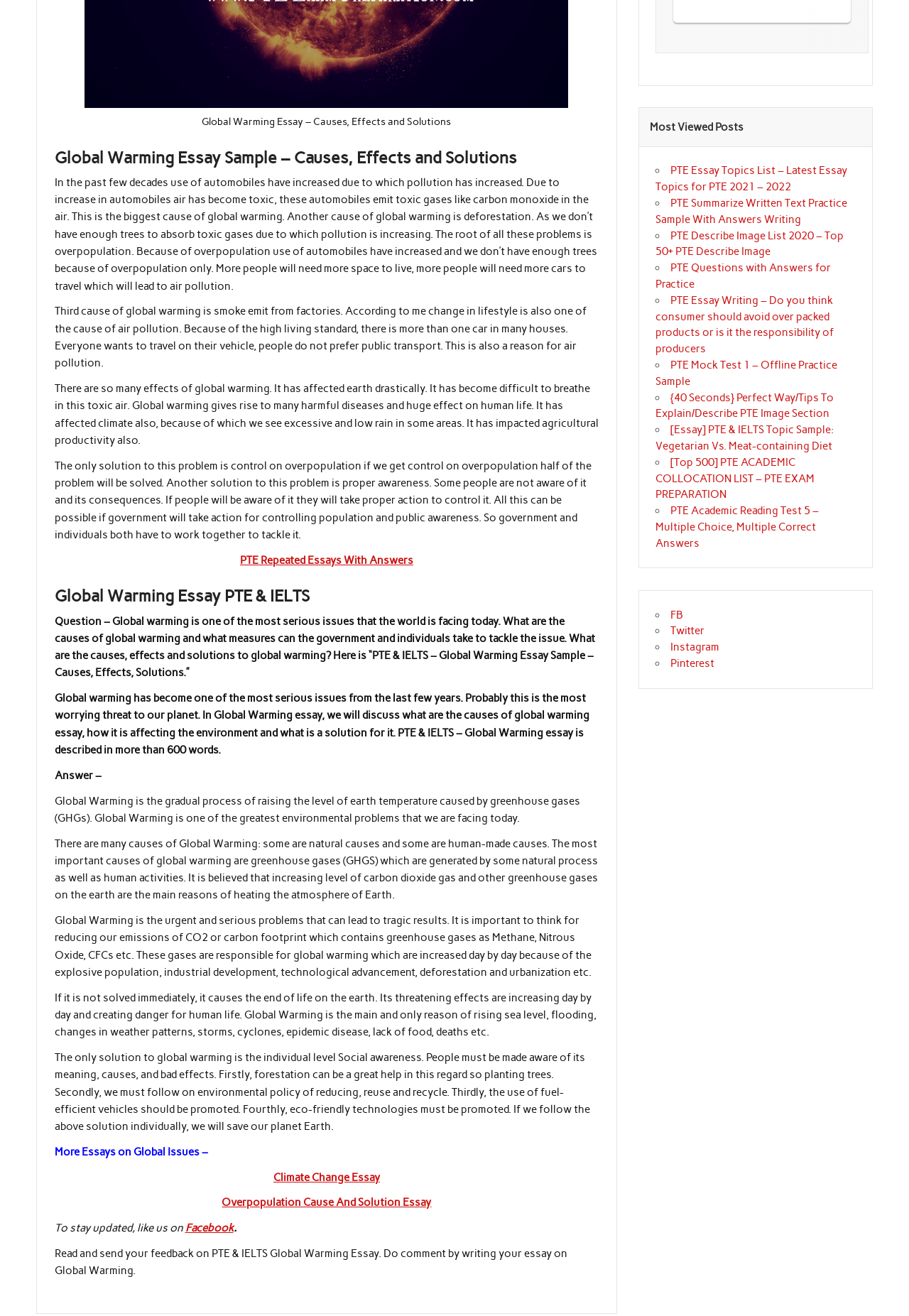From the image, can you give a detailed response to the question below:
What is the effect of global warming on human life?

According to the essay, global warming has a significant impact on human life, leading to harmful diseases, and it also affects the climate, leading to excessive and low rain in some areas, and impacting agricultural productivity.